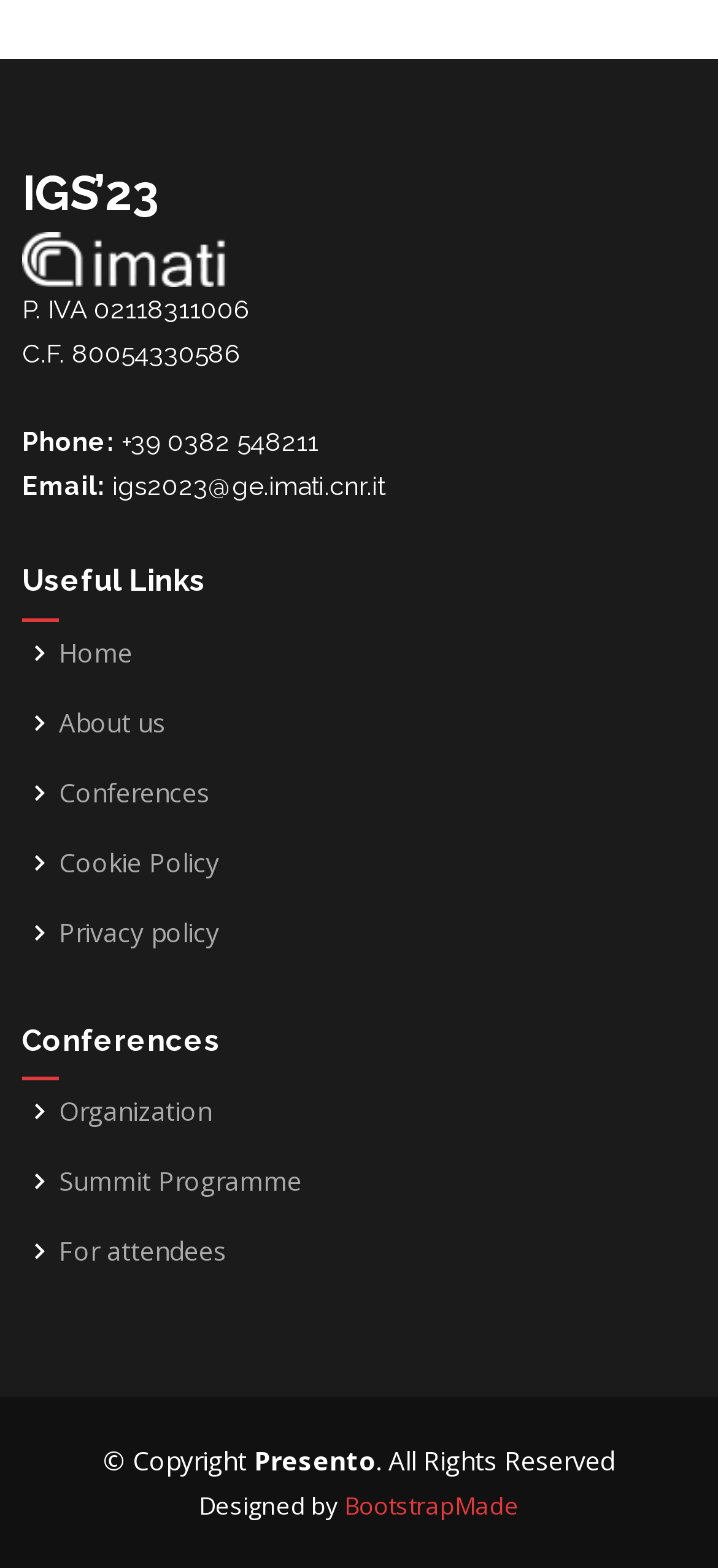Use a single word or phrase to respond to the question:
How many conferences-related links are available?

4